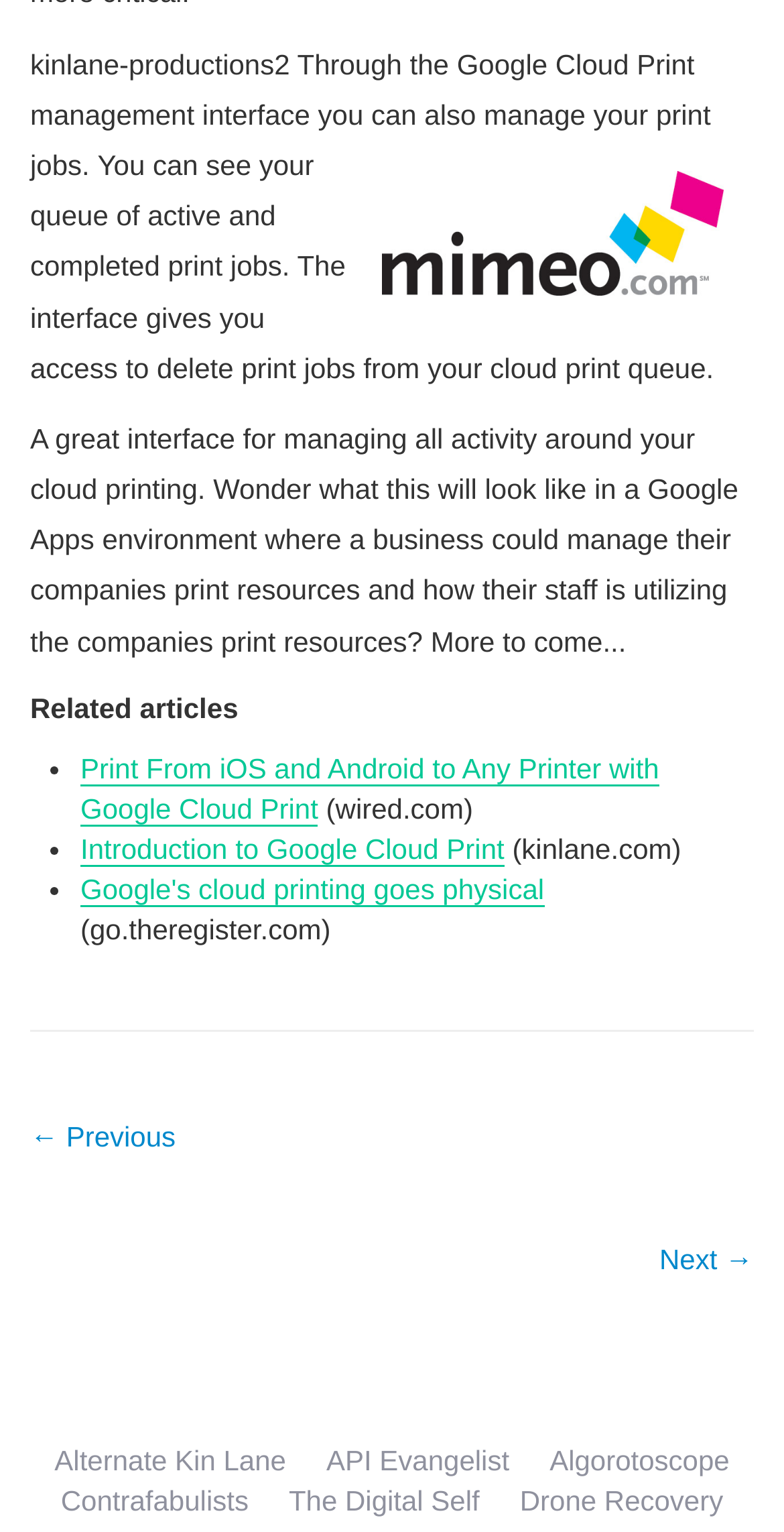Please provide a comprehensive response to the question based on the details in the image: What is the purpose of the Google Cloud Print management interface?

According to the text, the Google Cloud Print management interface allows users to manage their print jobs, including seeing their queue of active and completed print jobs, and deleting print jobs from their cloud print queue.